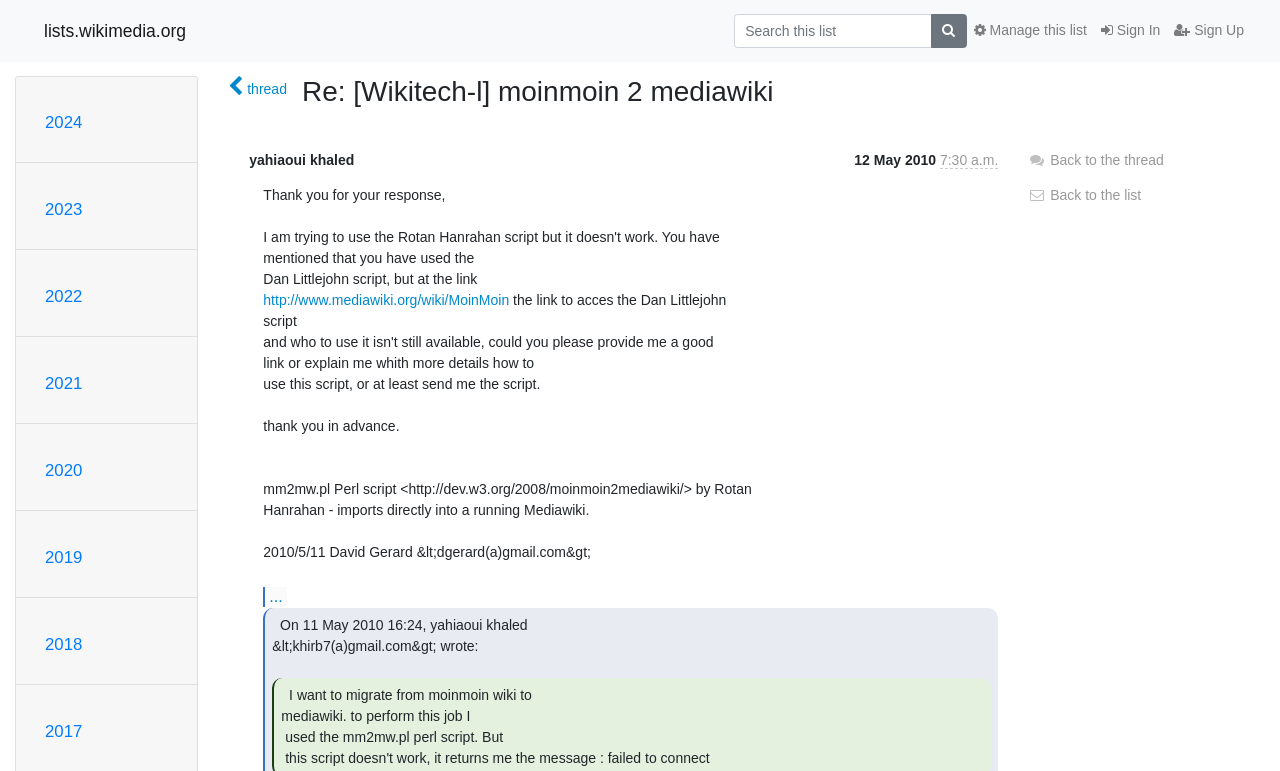How many years are listed on the left side of the webpage? Based on the screenshot, please respond with a single word or phrase.

7